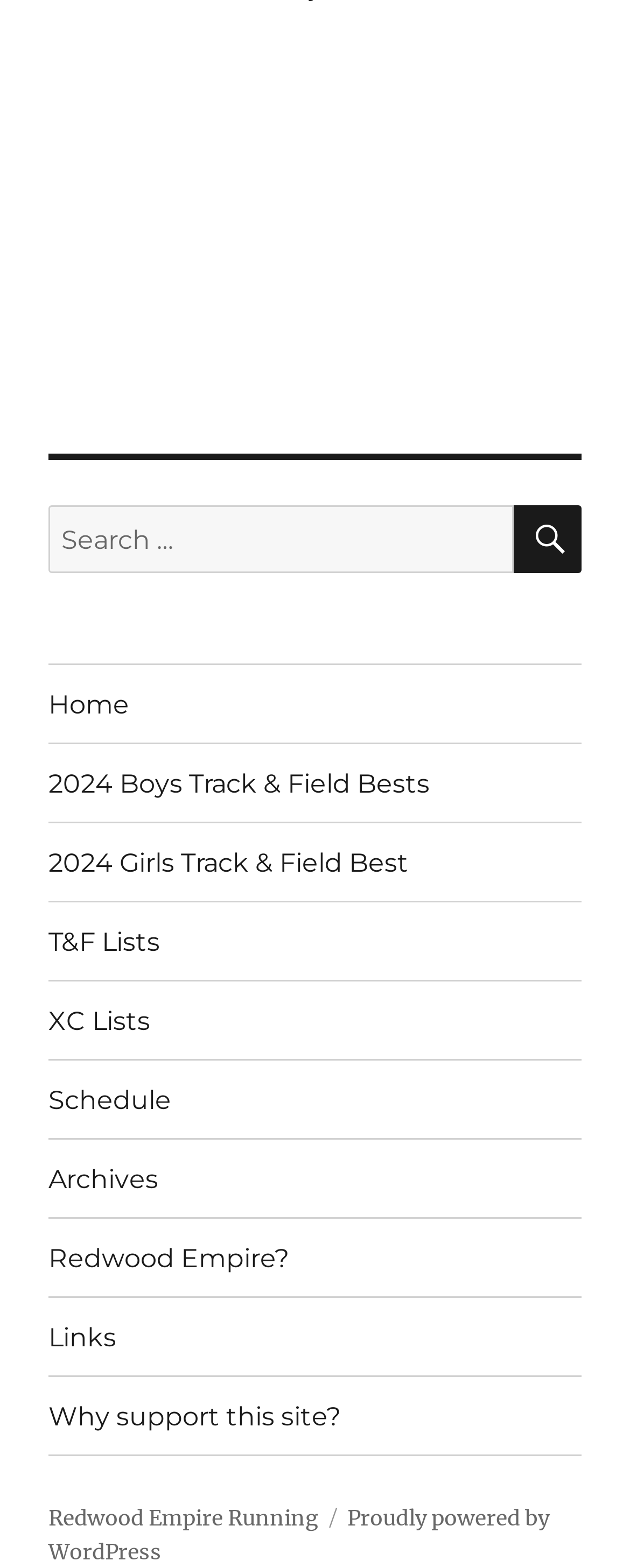Identify the bounding box coordinates of the element to click to follow this instruction: 'Check the Schedule'. Ensure the coordinates are four float values between 0 and 1, provided as [left, top, right, bottom].

[0.077, 0.677, 0.923, 0.726]